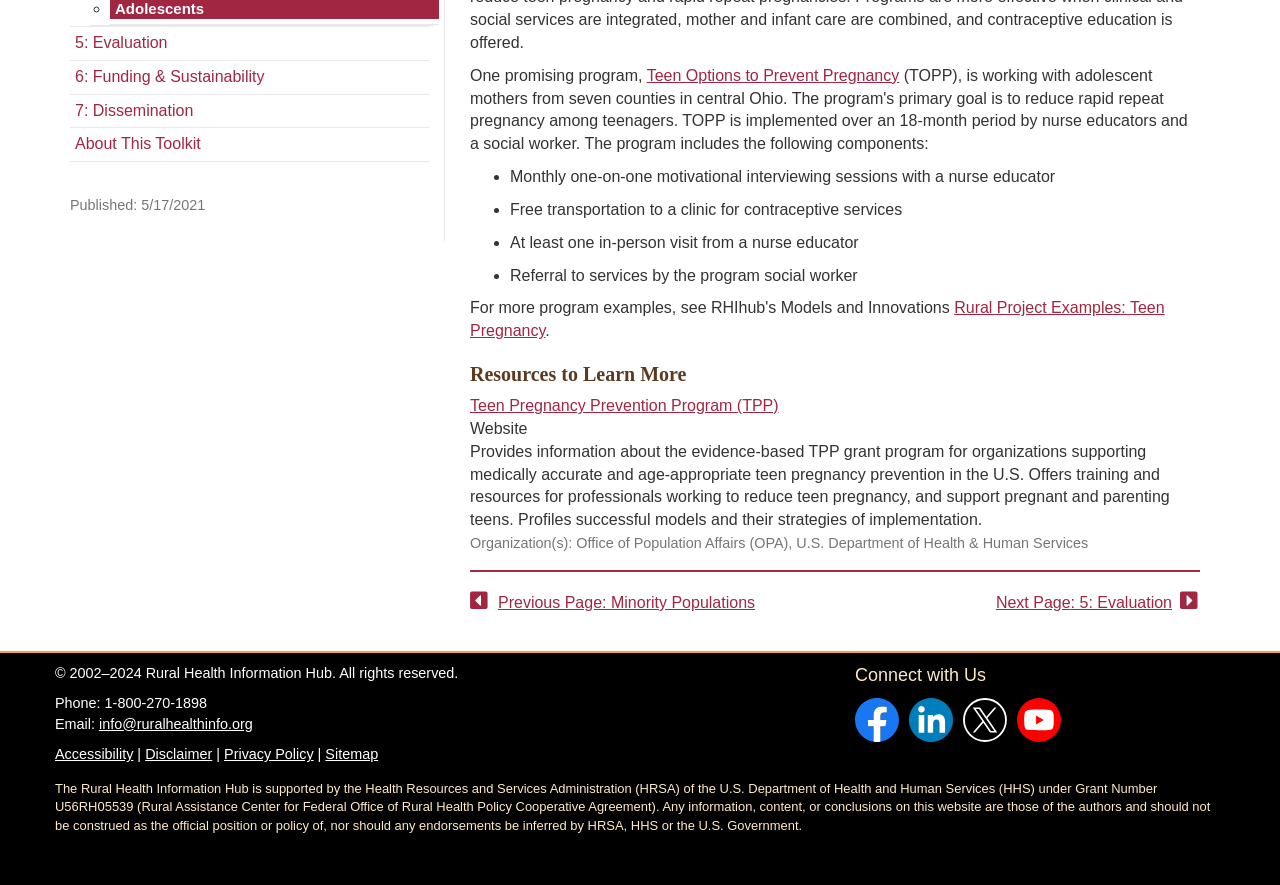Locate the bounding box of the user interface element based on this description: "6: Funding & Sustainability".

[0.055, 0.074, 0.335, 0.1]